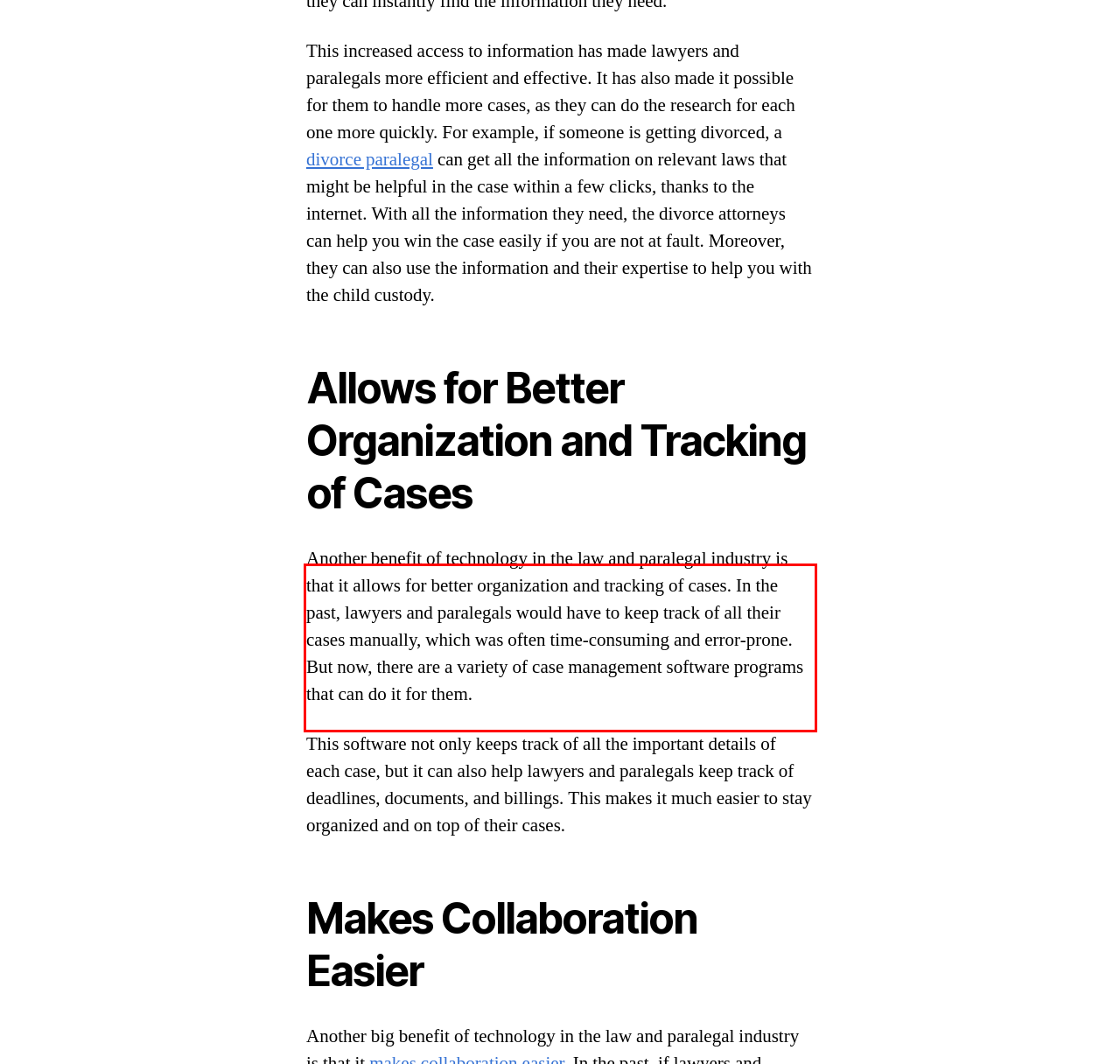Please take the screenshot of the webpage, find the red bounding box, and generate the text content that is within this red bounding box.

Another benefit of technology in the law and paralegal industry is that it allows for better organization and tracking of cases. In the past, lawyers and paralegals would have to keep track of all their cases manually, which was often time-consuming and error-prone. But now, there are a variety of case management software programs that can do it for them.